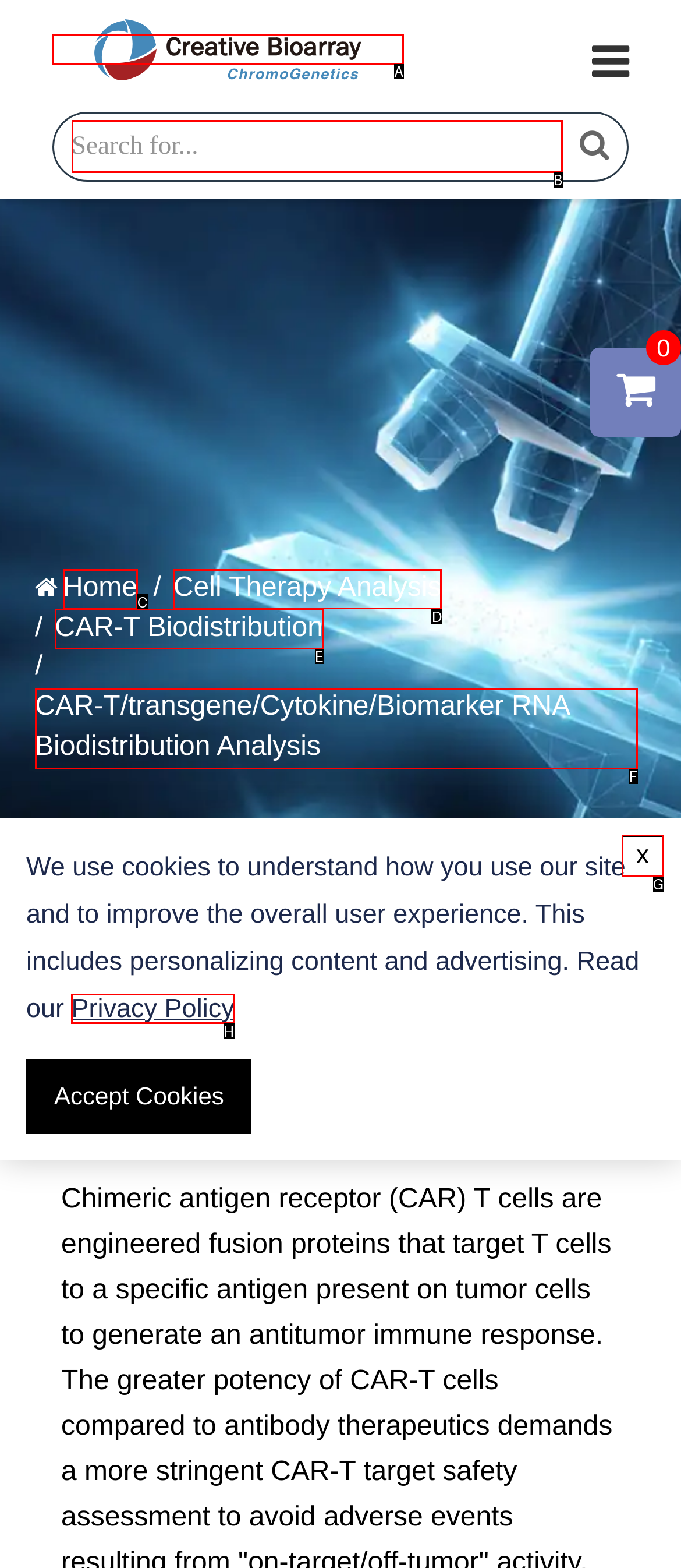Decide which letter you need to select to fulfill the task: Read the Privacy Policy
Answer with the letter that matches the correct option directly.

H